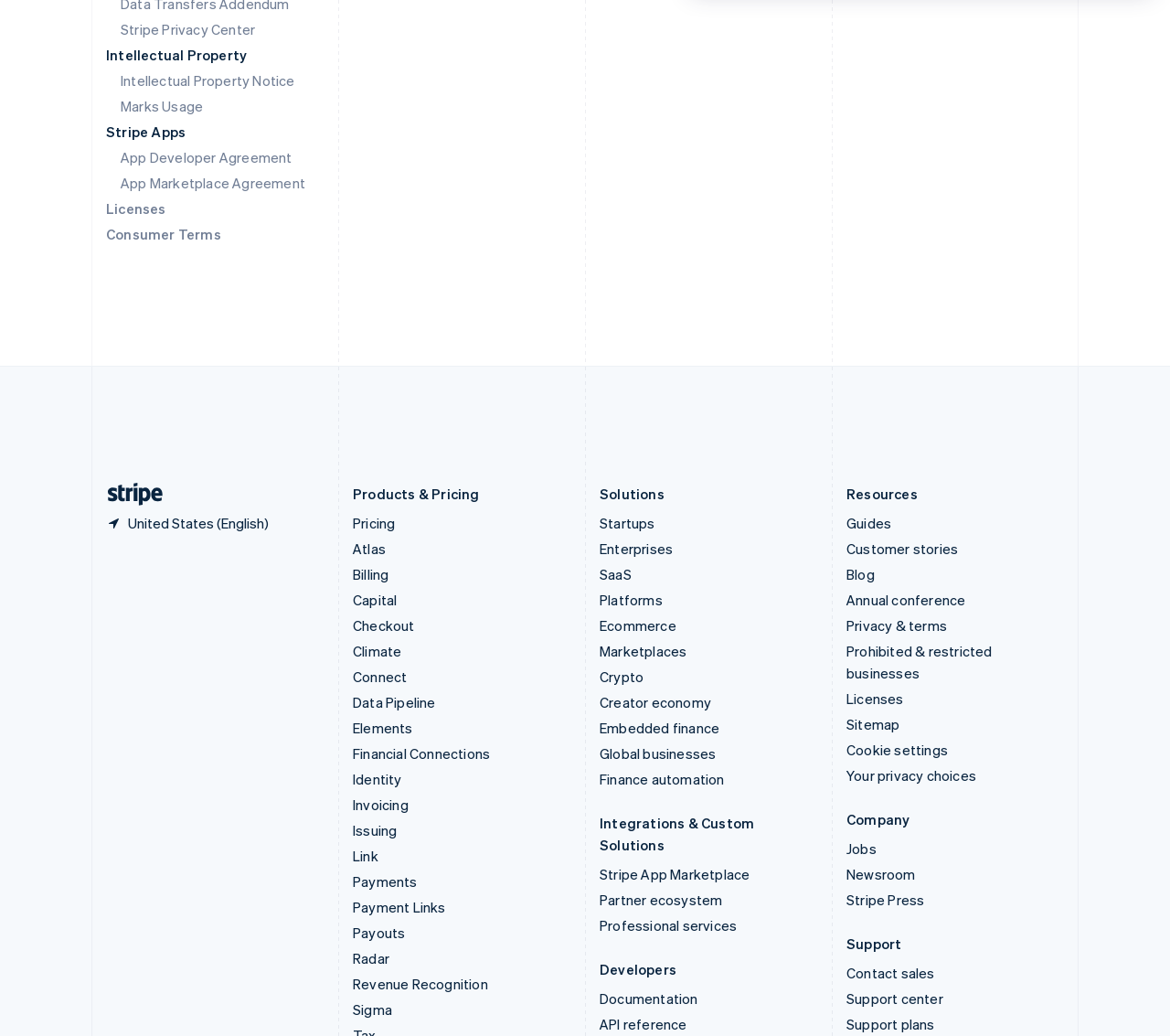Find the bounding box coordinates of the clickable area that will achieve the following instruction: "Read about Consumer Terms".

[0.091, 0.217, 0.189, 0.235]